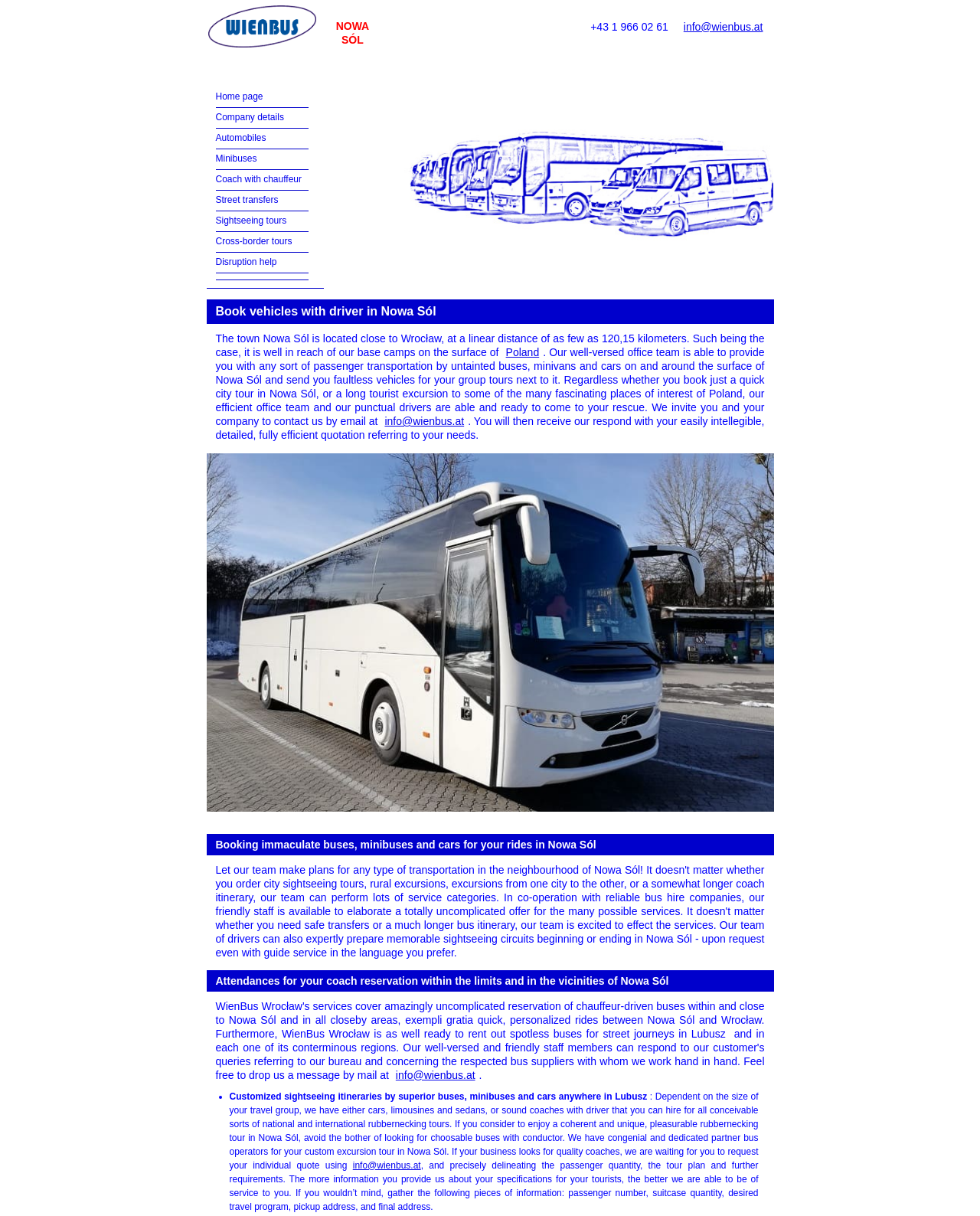Highlight the bounding box coordinates of the element that should be clicked to carry out the following instruction: "Click the 'Home page' link". The coordinates must be given as four float numbers ranging from 0 to 1, i.e., [left, top, right, bottom].

[0.22, 0.075, 0.268, 0.084]